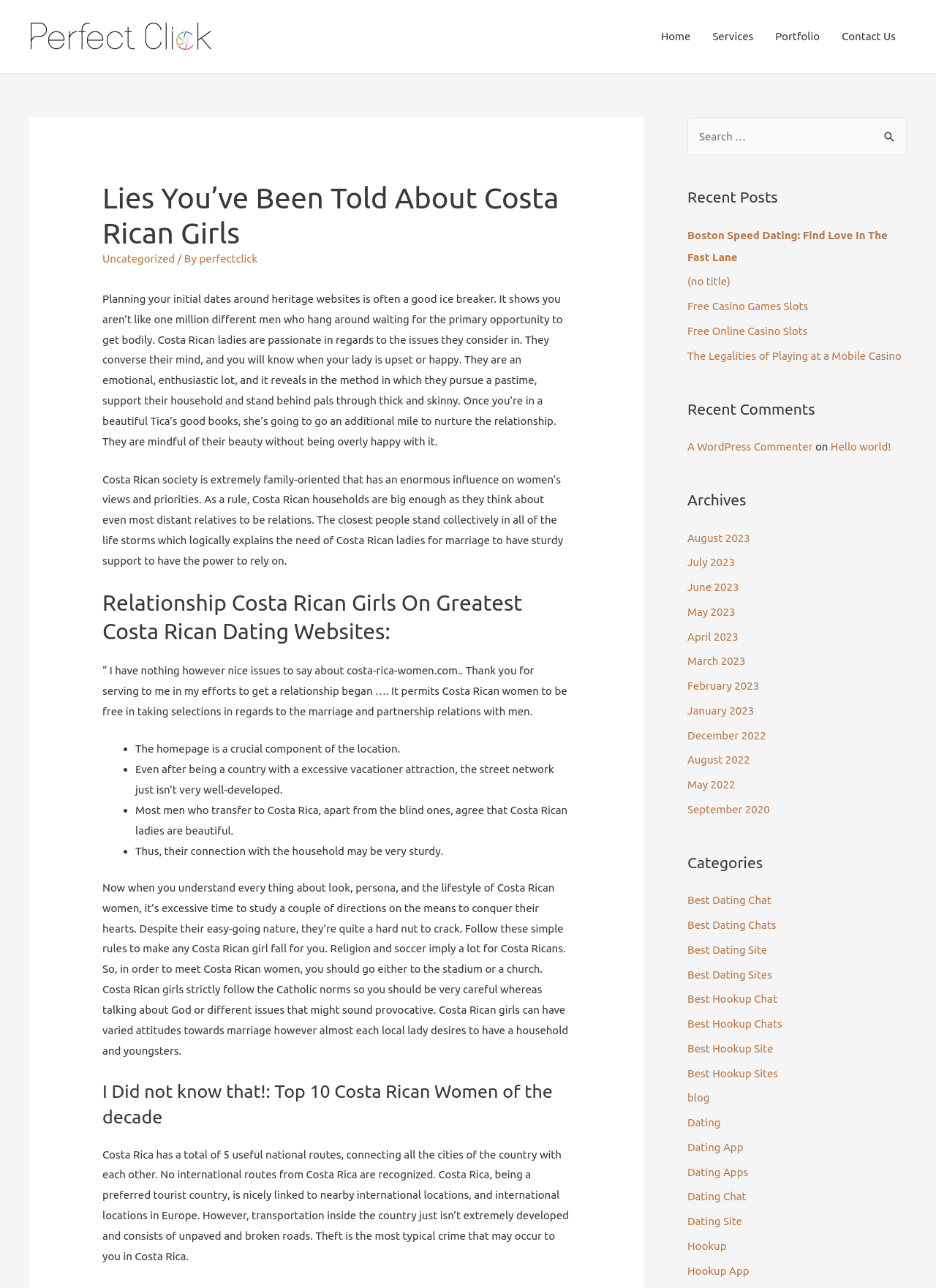Find the bounding box coordinates of the area that needs to be clicked in order to achieve the following instruction: "View the 'Archives'". The coordinates should be specified as four float numbers between 0 and 1, i.e., [left, top, right, bottom].

[0.734, 0.379, 0.969, 0.397]